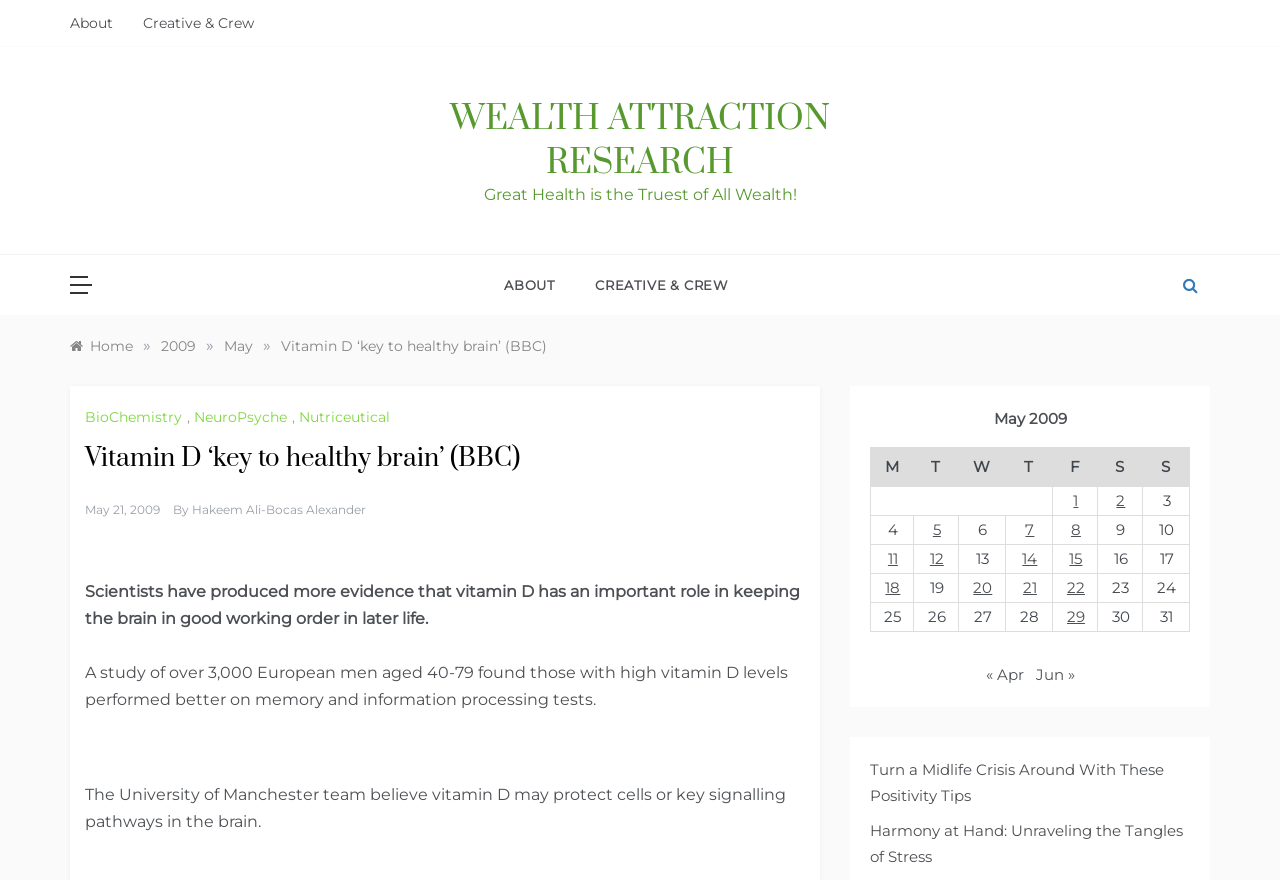Highlight the bounding box coordinates of the element that should be clicked to carry out the following instruction: "View the 'WEALTH ATTRACTION RESEARCH' heading". The coordinates must be given as four float numbers ranging from 0 to 1, i.e., [left, top, right, bottom].

[0.305, 0.11, 0.695, 0.21]